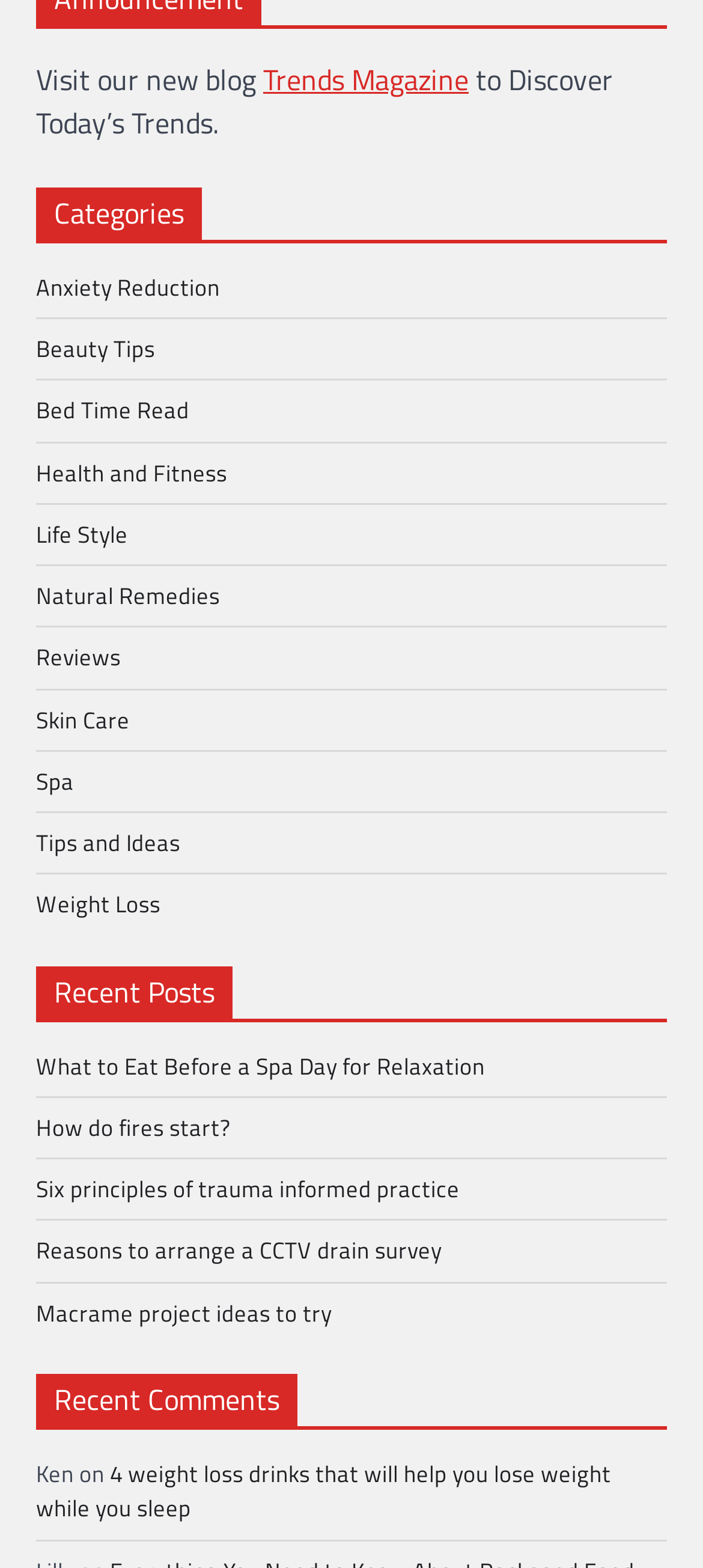How many recent posts are listed?
Based on the image, give a concise answer in the form of a single word or short phrase.

4